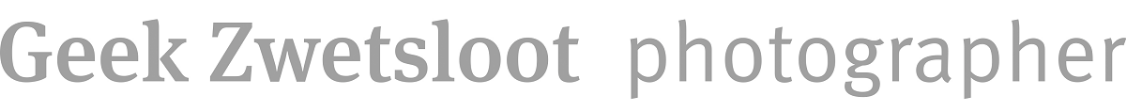Respond to the following question with a brief word or phrase:
What is the profession of Geek Zwetsloot?

Photographer